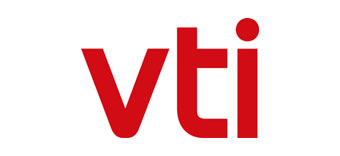What does VTI focus on?
Provide an in-depth answer to the question, covering all aspects.

According to the caption, VTI is renowned for its significant contributions to the transport sector, focusing on research and development related to infrastructure, traffic, and transport policies.